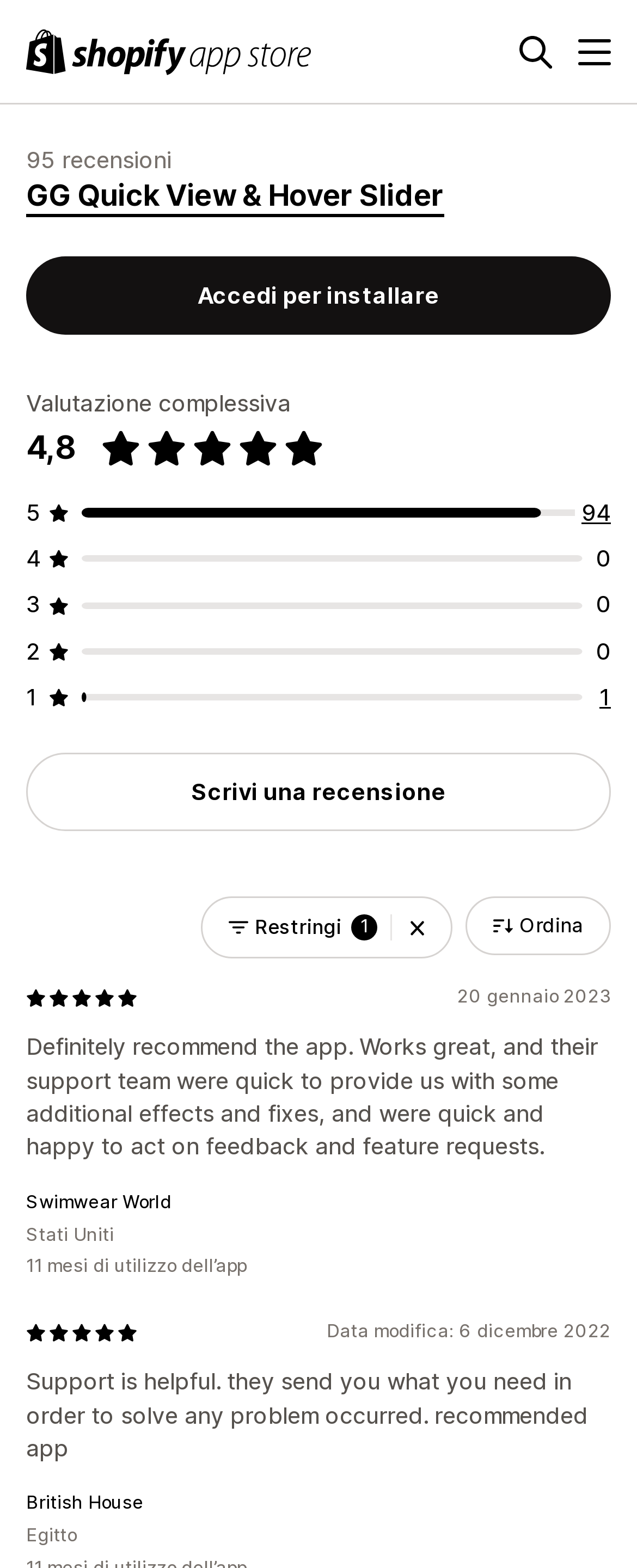Kindly determine the bounding box coordinates for the area that needs to be clicked to execute this instruction: "Click the 'Scrivi una recensione' button".

[0.041, 0.48, 0.959, 0.53]